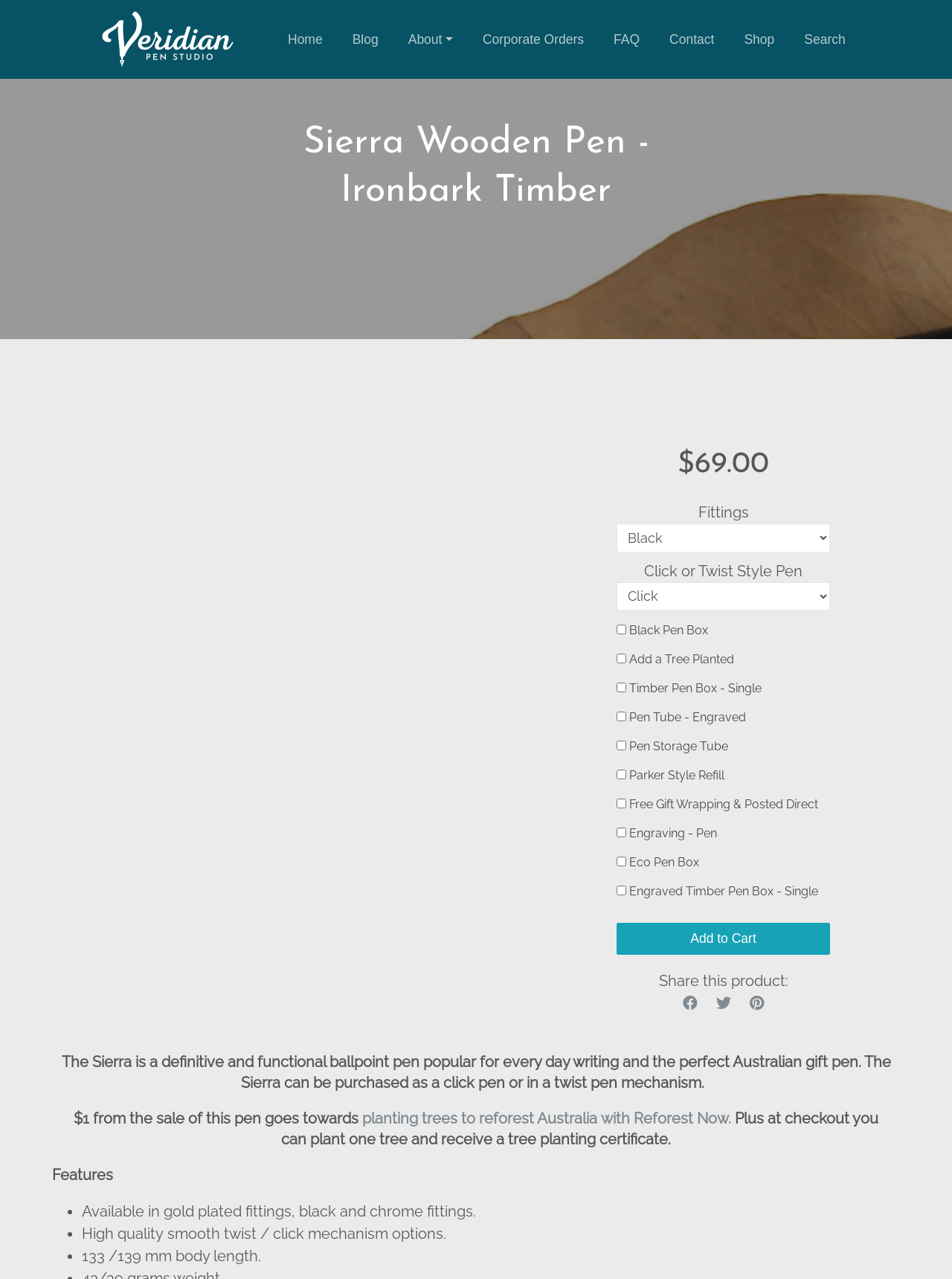Identify and provide the bounding box for the element described by: "About".

[0.413, 0.012, 0.491, 0.05]